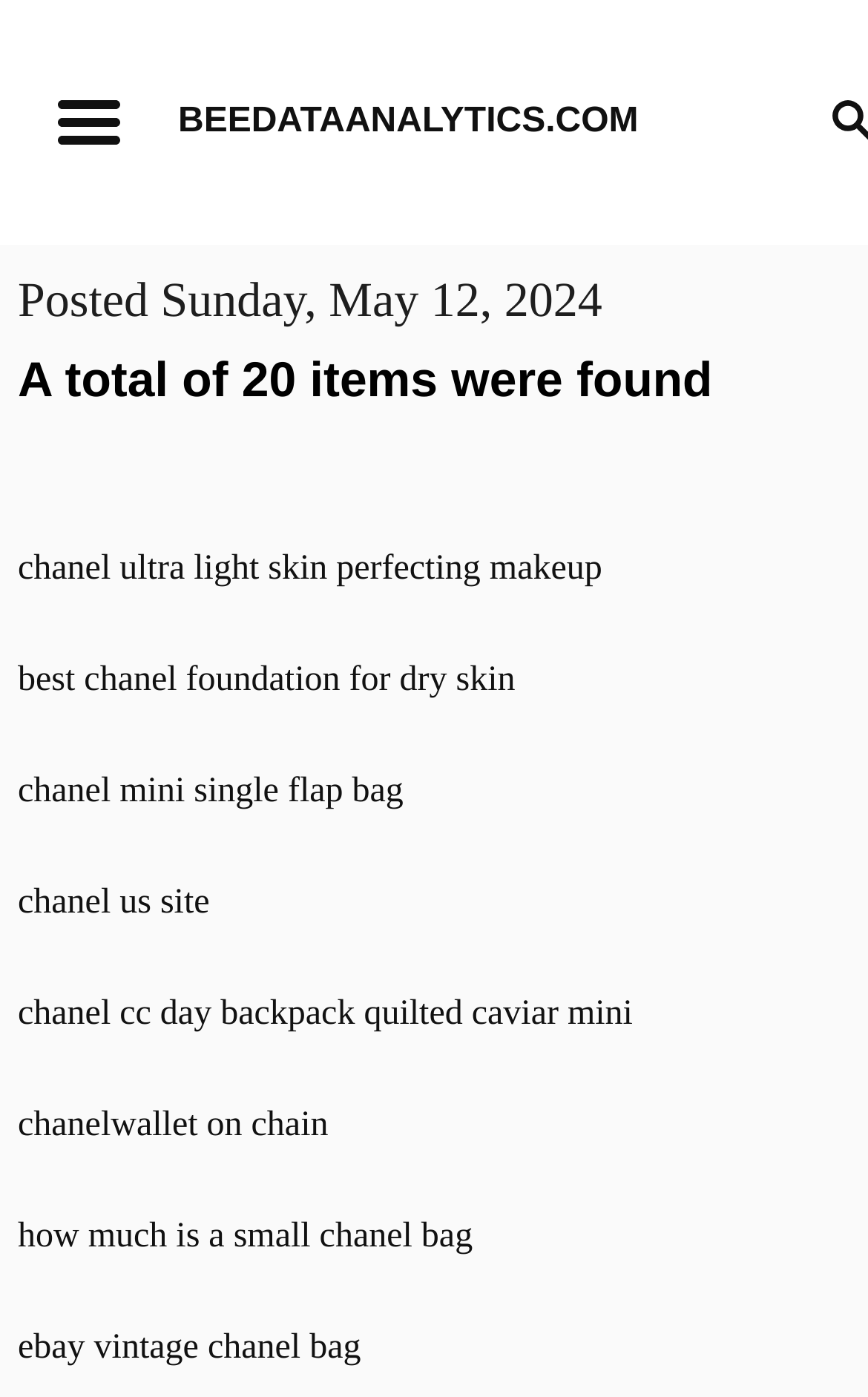For the following element description, predict the bounding box coordinates in the format (top-left x, top-left y, bottom-right x, bottom-right y). All values should be floating point numbers between 0 and 1. Description: value="Search"

None